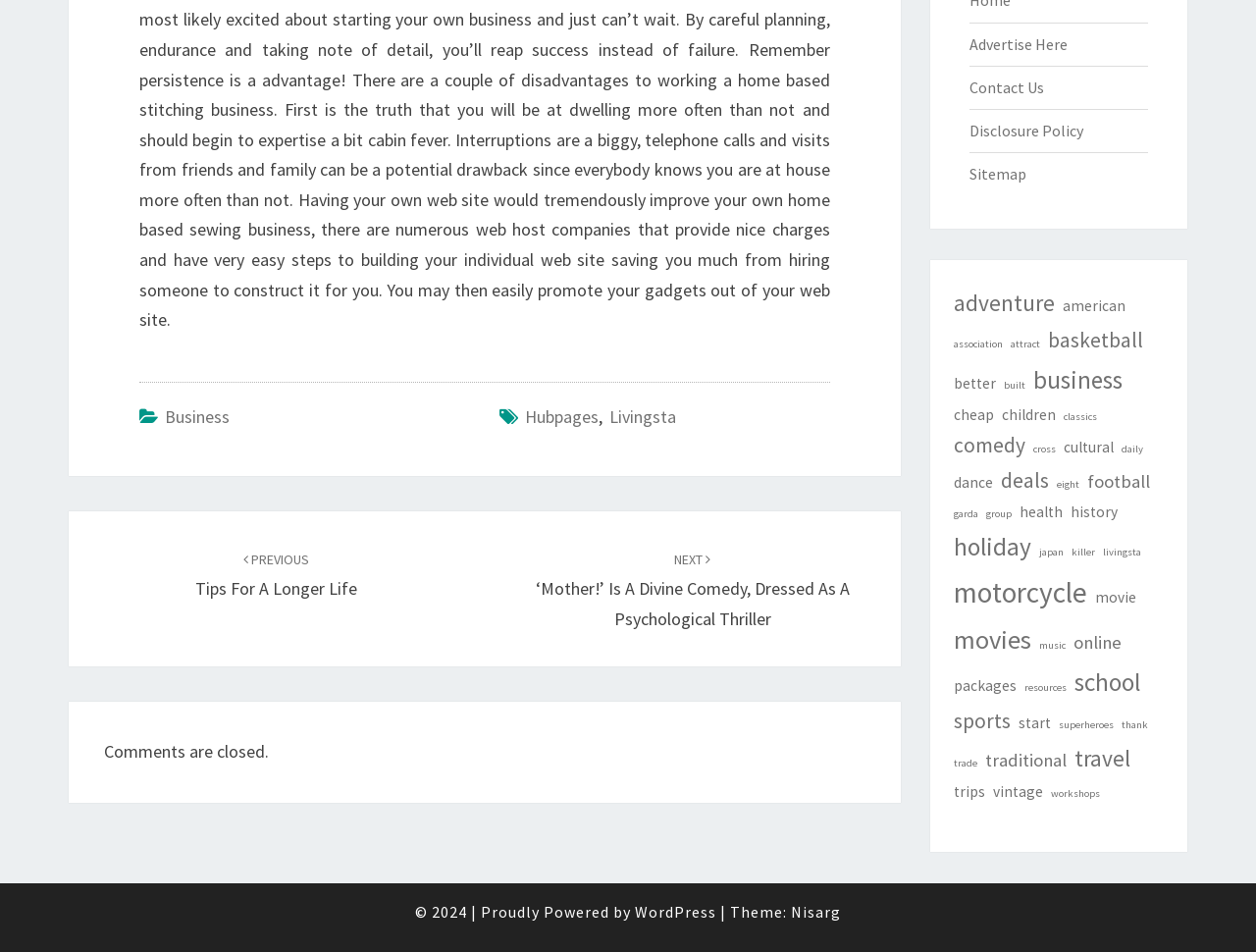Could you determine the bounding box coordinates of the clickable element to complete the instruction: "View 'american' category"? Provide the coordinates as four float numbers between 0 and 1, i.e., [left, top, right, bottom].

[0.846, 0.309, 0.896, 0.336]